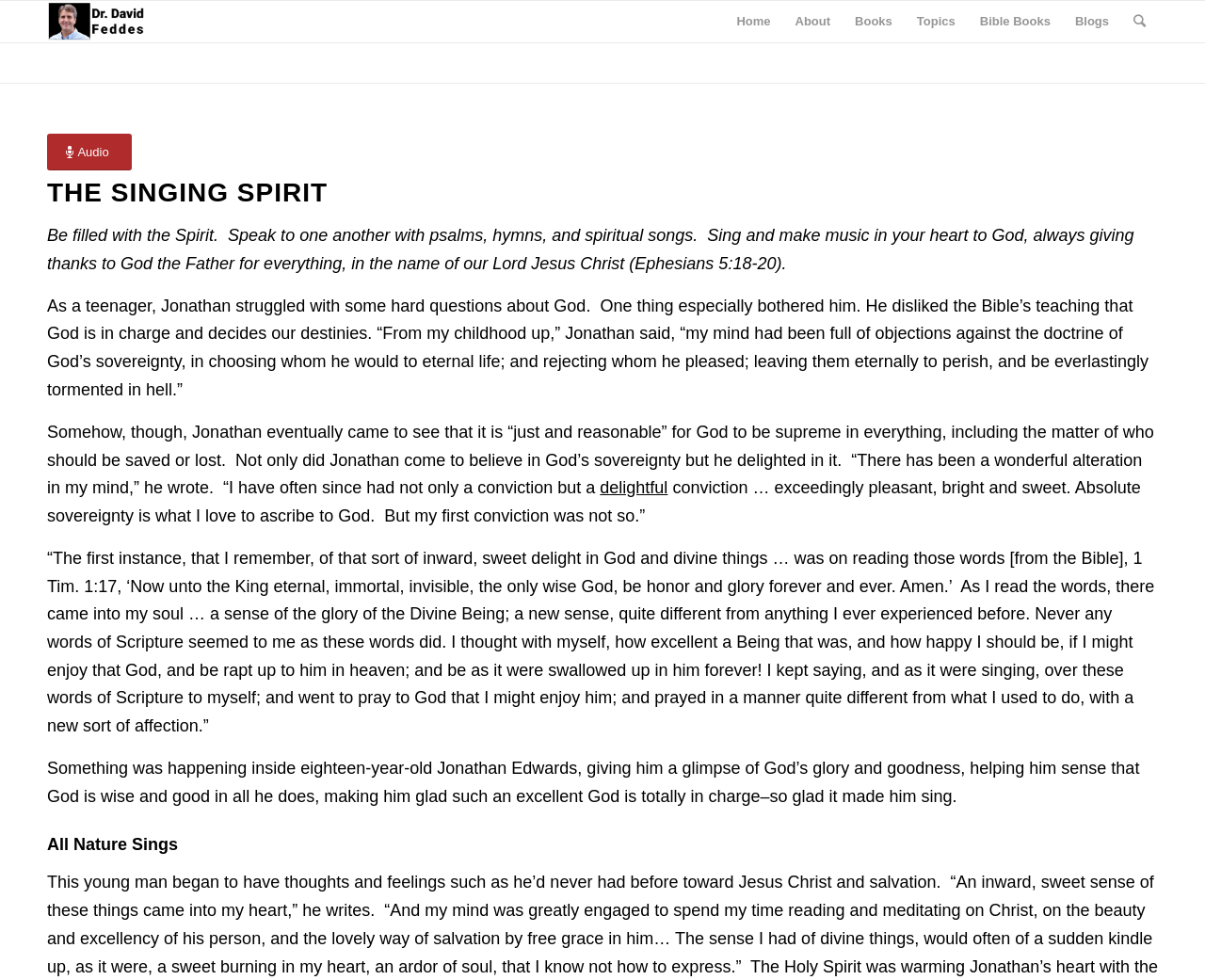Determine the coordinates of the bounding box that should be clicked to complete the instruction: "Click on the 'About' link". The coordinates should be represented by four float numbers between 0 and 1: [left, top, right, bottom].

[0.65, 0.001, 0.699, 0.043]